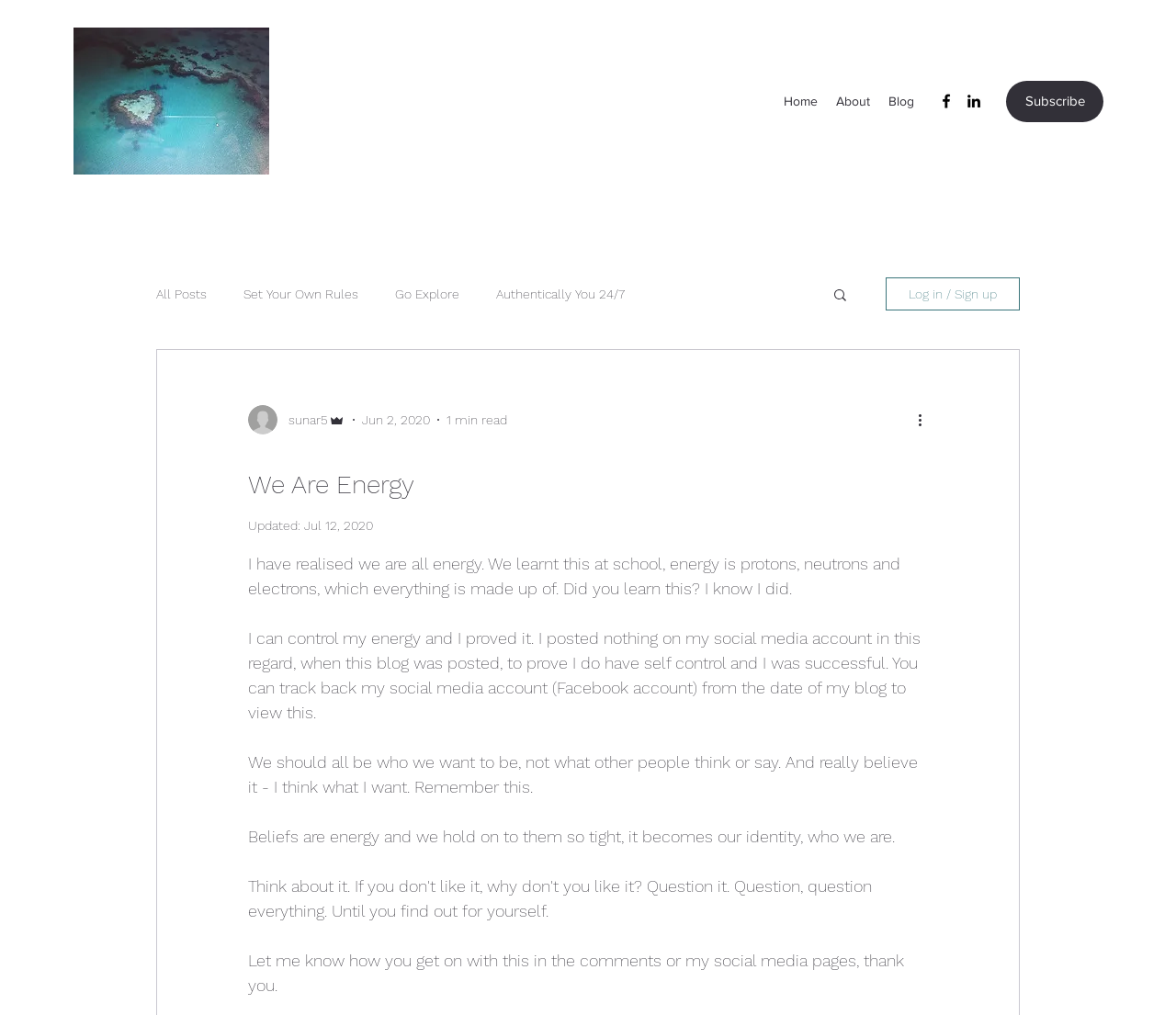Using the details in the image, give a detailed response to the question below:
What is the author's claim about energy?

The author's claim about energy can be found in the StaticText element with the text 'I have realised we are all energy. We learnt this at school, energy is protons, neutrons and electrons, which everything is made up of. Did you learn this? I know I did.' located in the main content area of the webpage.